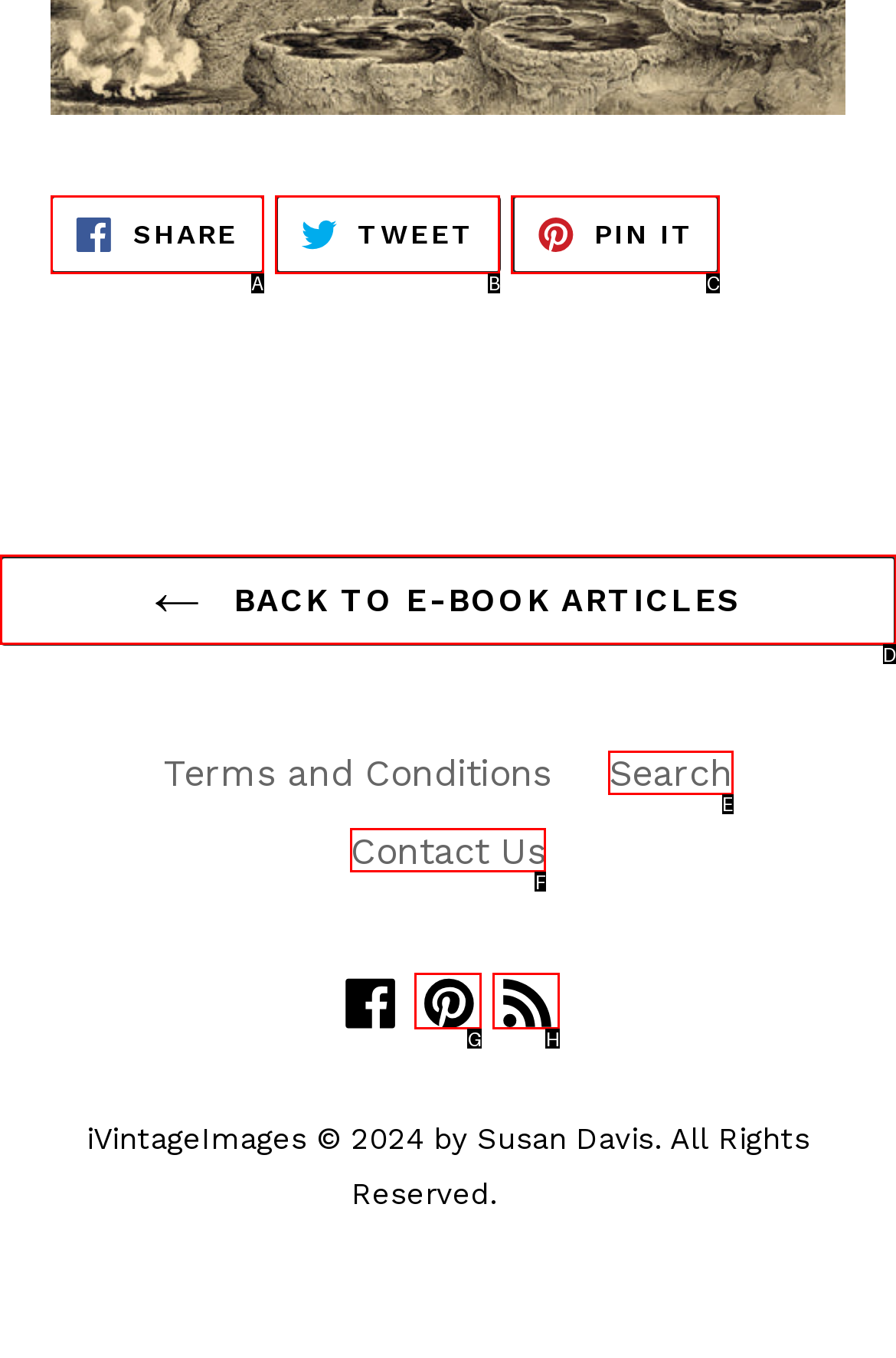Based on the task: Search, which UI element should be clicked? Answer with the letter that corresponds to the correct option from the choices given.

E